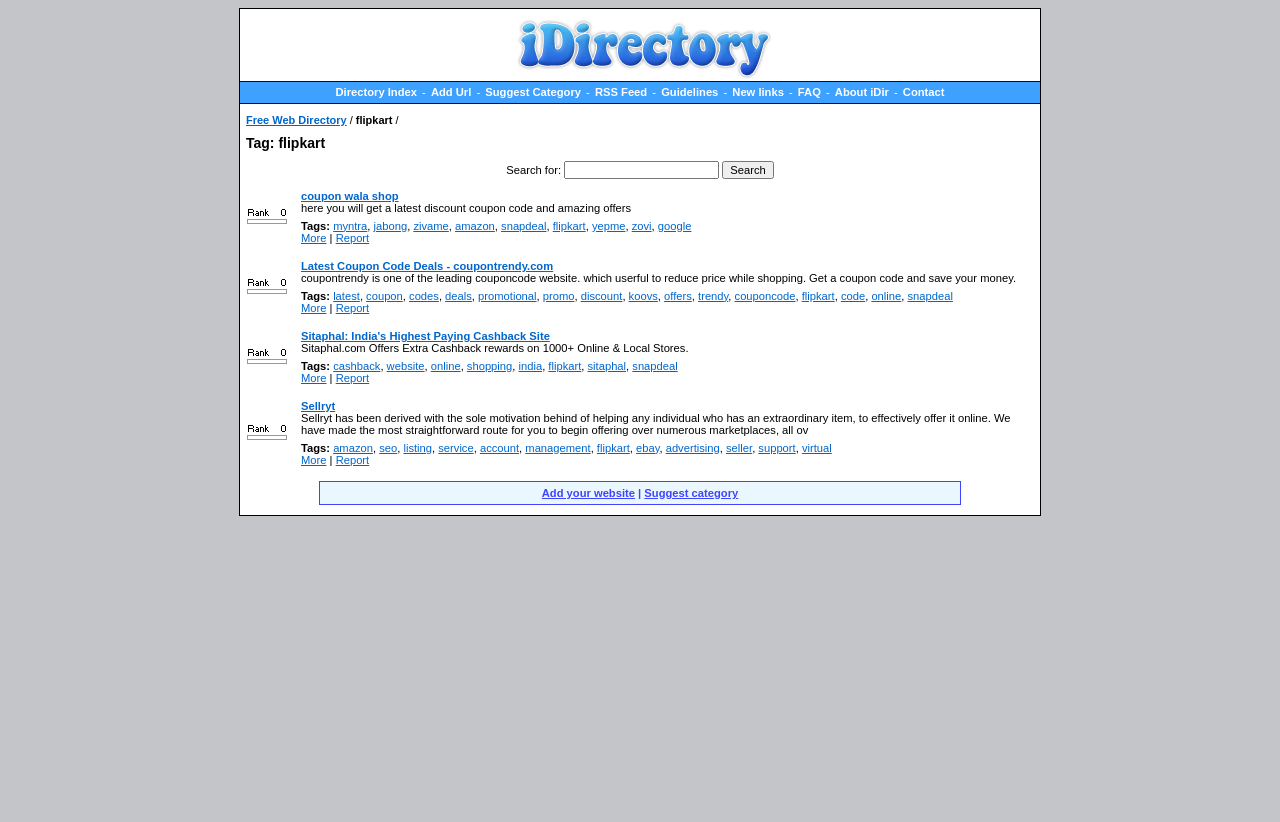Determine the bounding box coordinates for the UI element with the following description: "Add Url". The coordinates should be four float numbers between 0 and 1, represented as [left, top, right, bottom].

[0.337, 0.105, 0.368, 0.119]